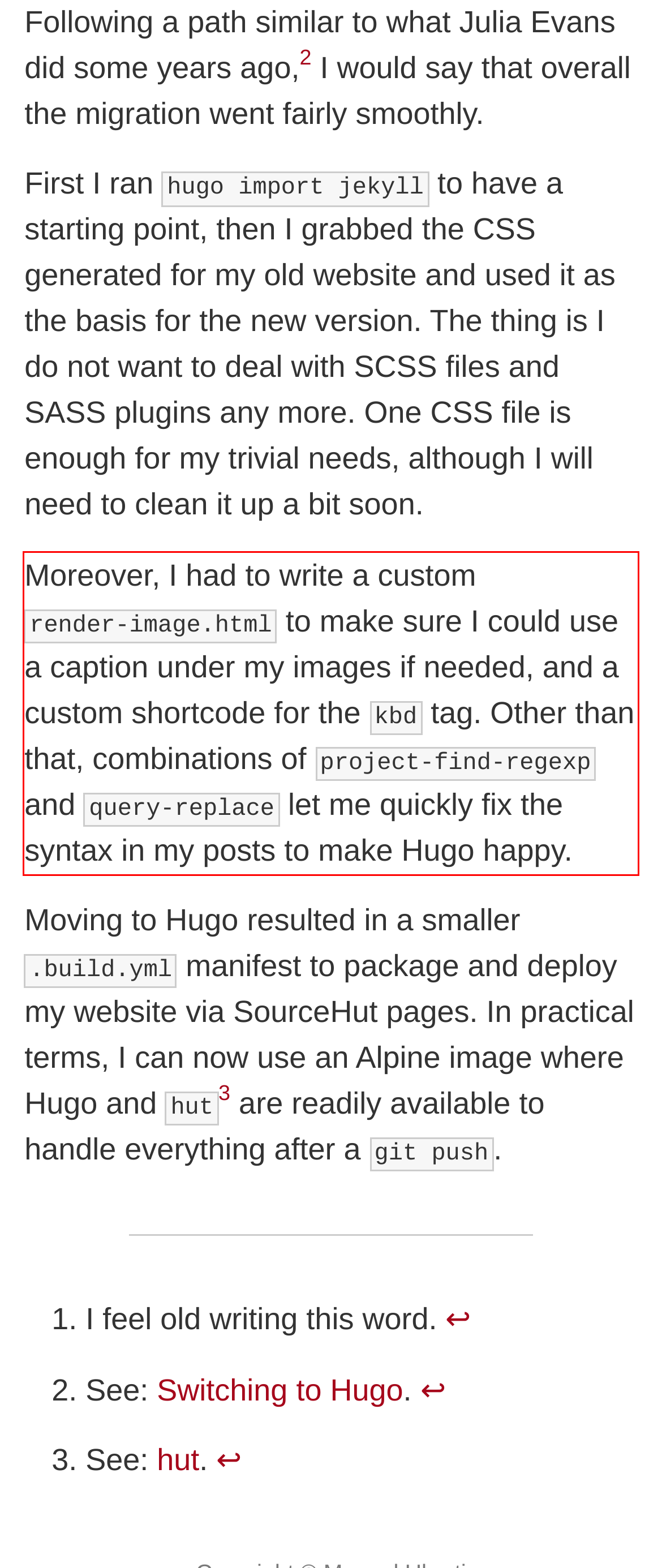Examine the webpage screenshot and use OCR to obtain the text inside the red bounding box.

Moreover, I had to write a custom render-image.html to make sure I could use a caption under my images if needed, and a custom shortcode for the kbd tag. Other than that, combinations of project-find-regexp and query-replace let me quickly fix the syntax in my posts to make Hugo happy.